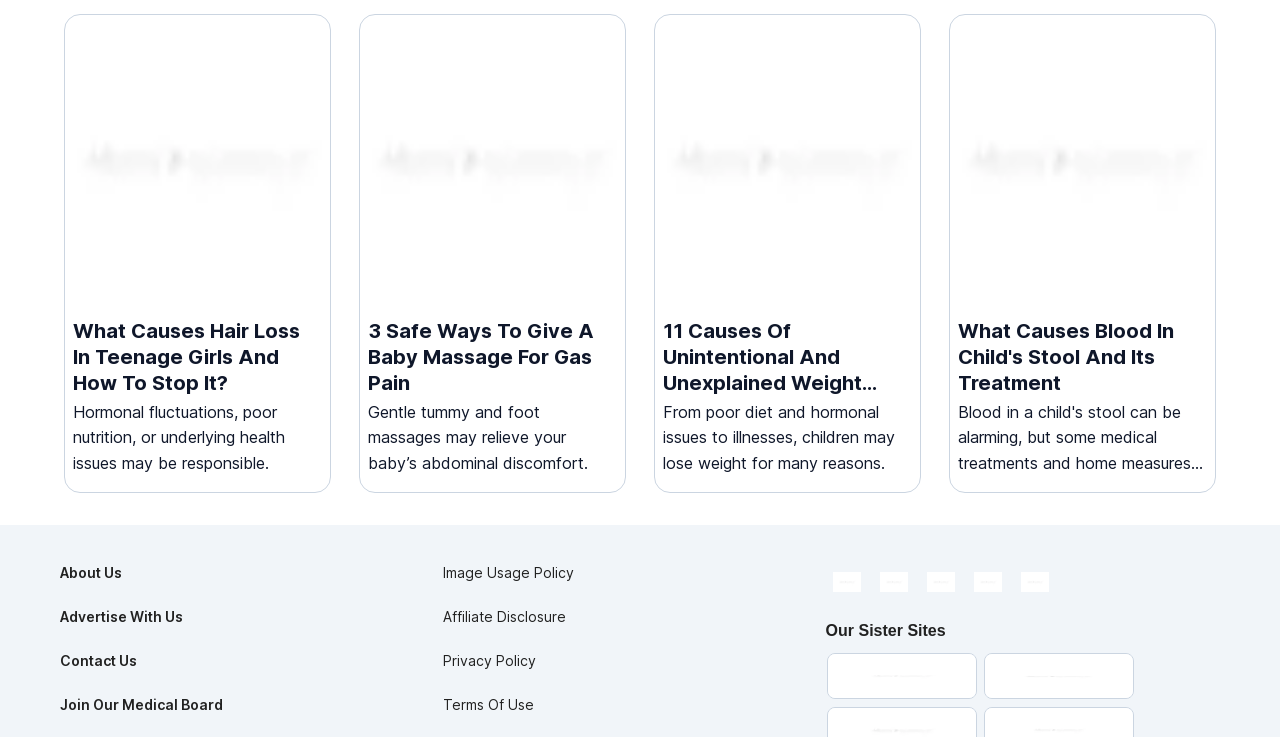Please provide the bounding box coordinates in the format (top-left x, top-left y, bottom-right x, bottom-right y). Remember, all values are floating point numbers between 0 and 1. What is the bounding box coordinate of the region described as: Office Cleaning Services Luton

None